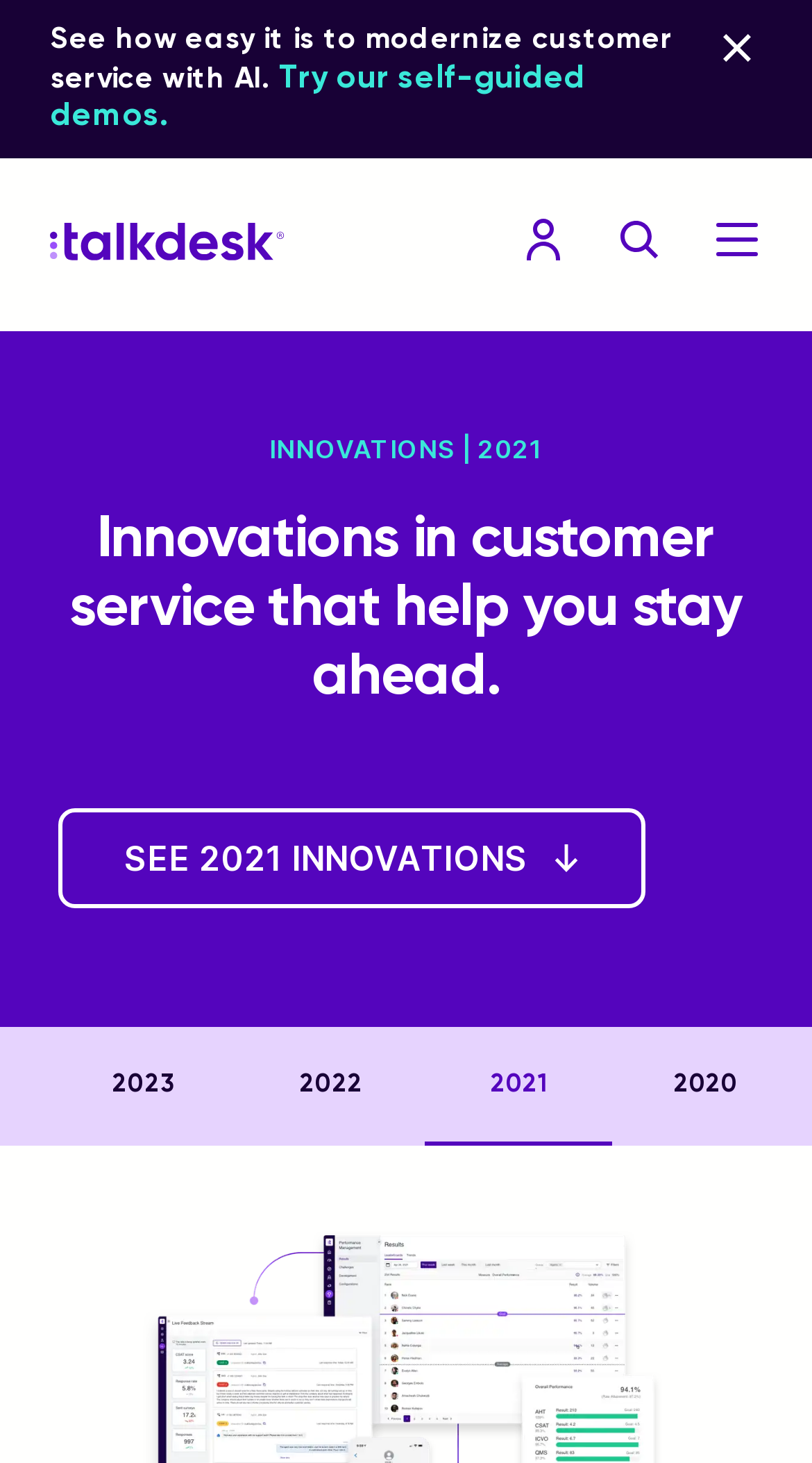Identify and provide the text of the main header on the webpage.

Innovations in customer service that help you stay ahead.